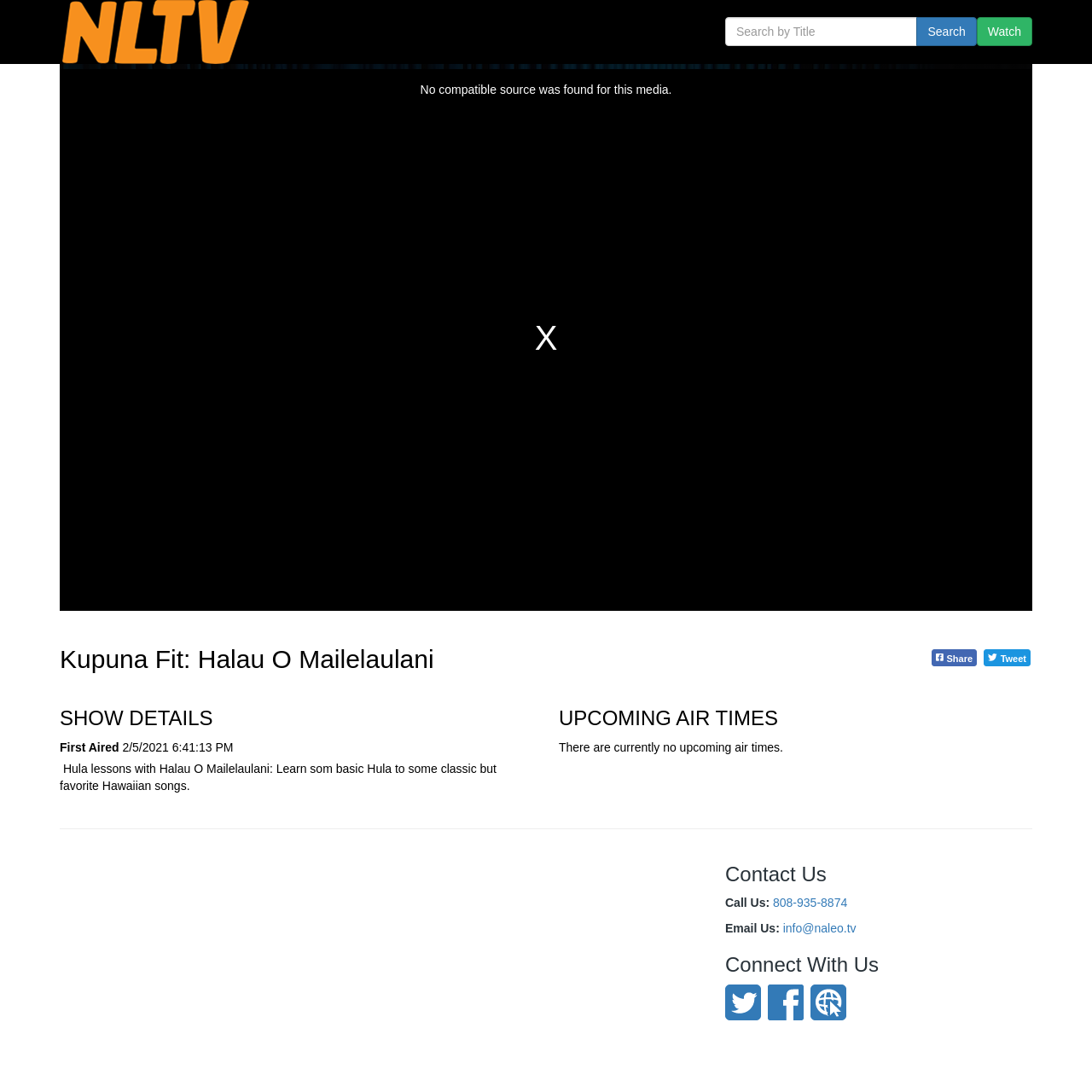Create a detailed description of the webpage's content and layout.

The webpage is about Kupuna Fit: Halau O Mailelaulani, a program that offers Hula lessons. At the top left corner, there is a site logo, which is an image linked to the website's homepage. Next to it, on the top right corner, there is a "Watch" link. Below the logo, there is a search bar with a "Search" button, allowing users to search for content by title.

The main content of the webpage is an iframe that takes up most of the page's width and about half of its height. Above the iframe, there is a heading that displays the title "Kupuna Fit: Halau O Mailelaulani". To the right of the heading, there are "Share" and "Tweet" buttons.

Below the iframe, there is a section that displays details about the show. It includes a heading "SHOW DETAILS", followed by text that describes the show as Hula lessons with Halau O Mailelaulani, teaching basic Hula to classic Hawaiian songs. There is also information about the show's first air date.

On the right side of the page, there is a section that displays upcoming air times, but it currently shows that there are no upcoming air times. Below this section, there is a horizontal separator line.

Further down the page, there is a "Contact Us" section, which includes a heading, phone number, and email address. Below this section, there is a "Connect With Us" section, which includes links to the website's Twitter, Facebook, and website icons.

Overall, the webpage is focused on providing information about the Kupuna Fit: Halau O Mailelaulani program, with features to search for content, watch the show, and contact the website.